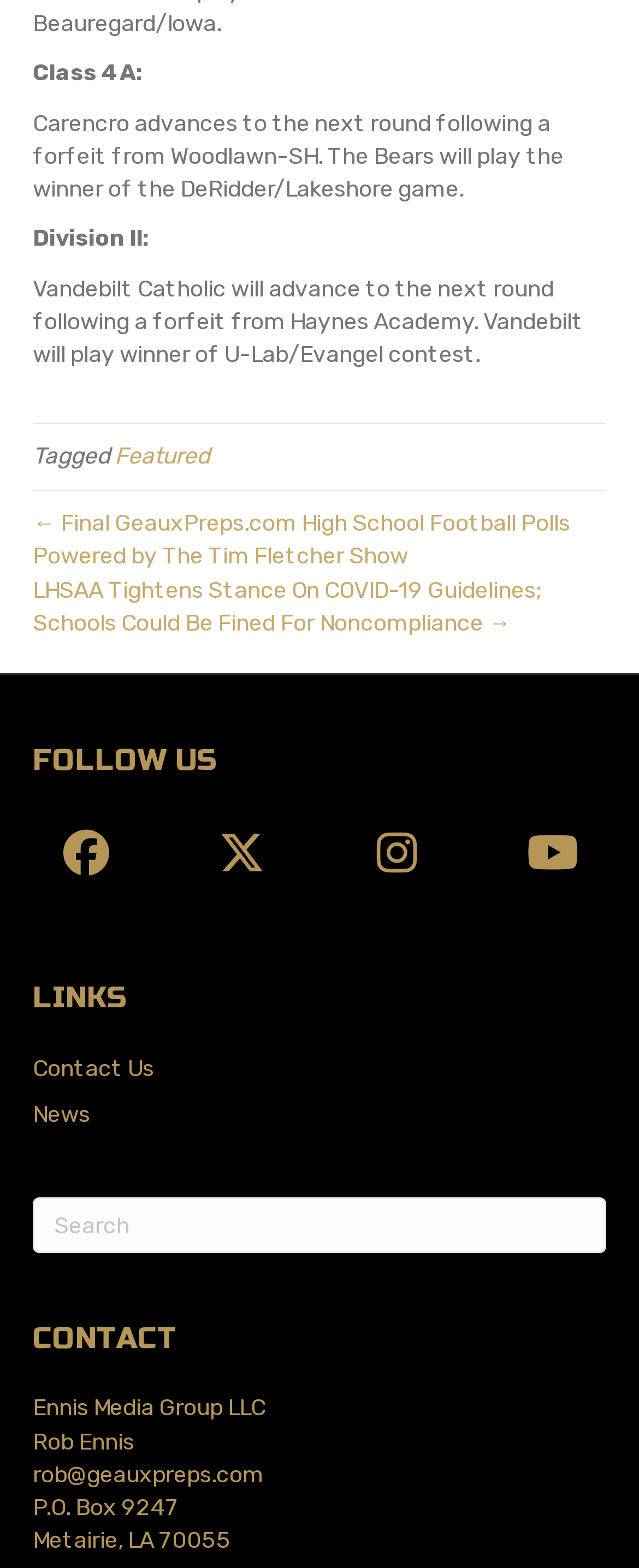How many social media links are present in the 'FOLLOW US' section?
Please provide a detailed and comprehensive answer to the question.

There are 4 social media links present in the 'FOLLOW US' section, which are represented by four link elements with bounding box coordinates [0.099, 0.541, 0.171, 0.559], [0.342, 0.541, 0.414, 0.559], [0.59, 0.541, 0.654, 0.559], and [0.824, 0.541, 0.906, 0.559].